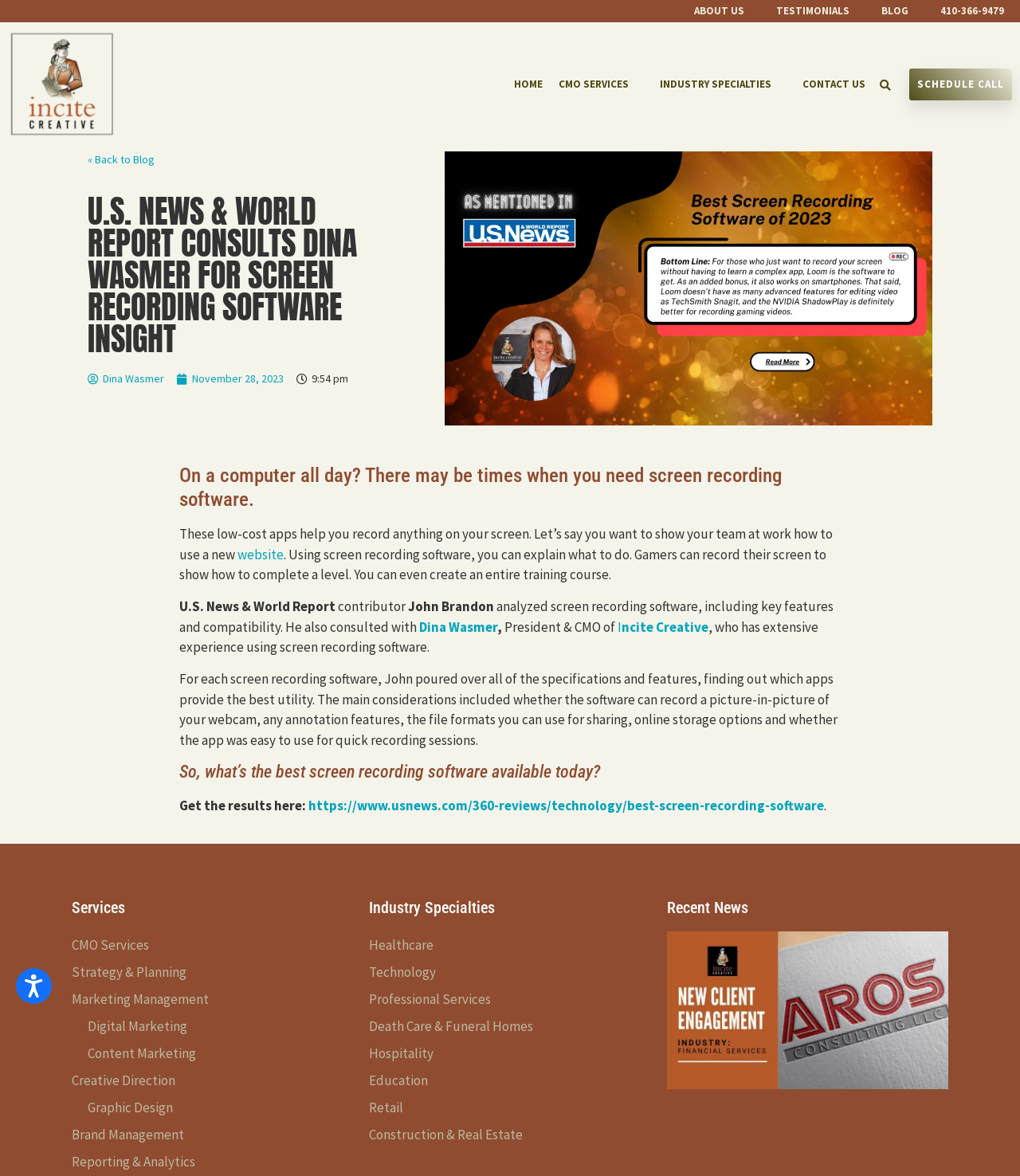Indicate the bounding box coordinates of the element that must be clicked to execute the instruction: "Download the APP". The coordinates should be given as four float numbers between 0 and 1, i.e., [left, top, right, bottom].

None